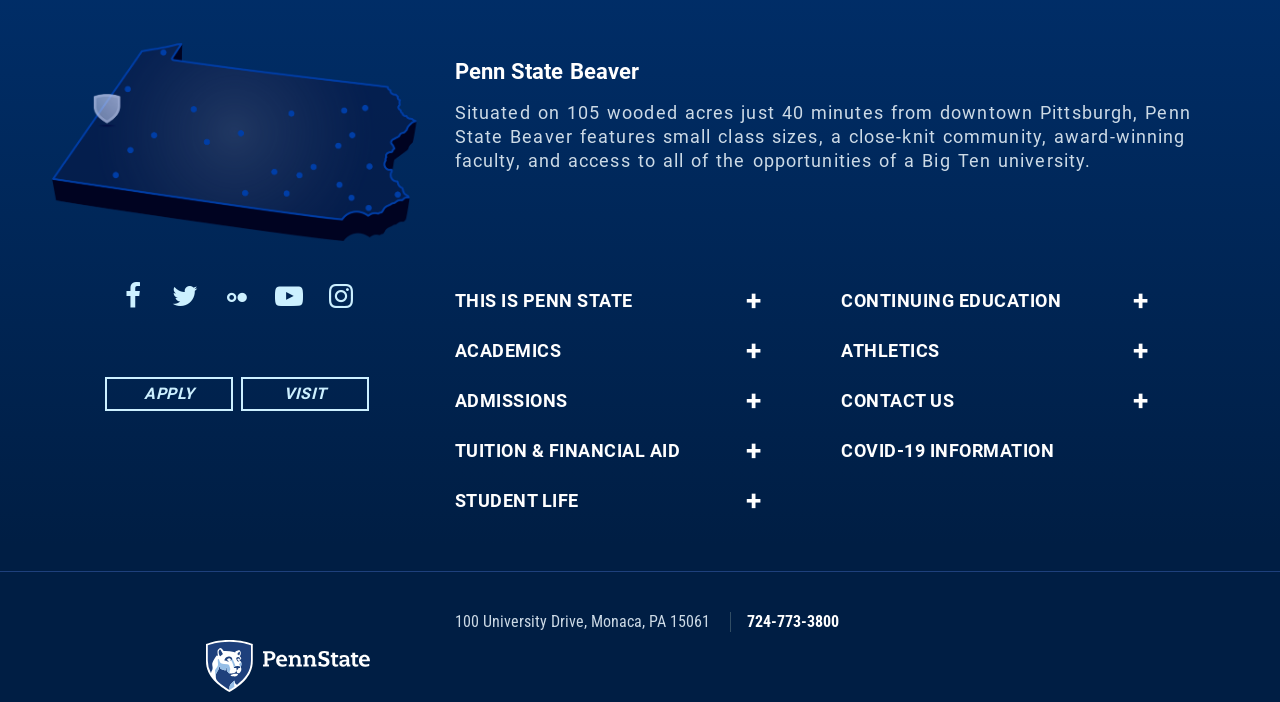Can you give a comprehensive explanation to the question given the content of the image?
What is the address of the university?

The address of the university can be found in the contact section at the bottom of the page, which includes the street address, city, state, and zip code.